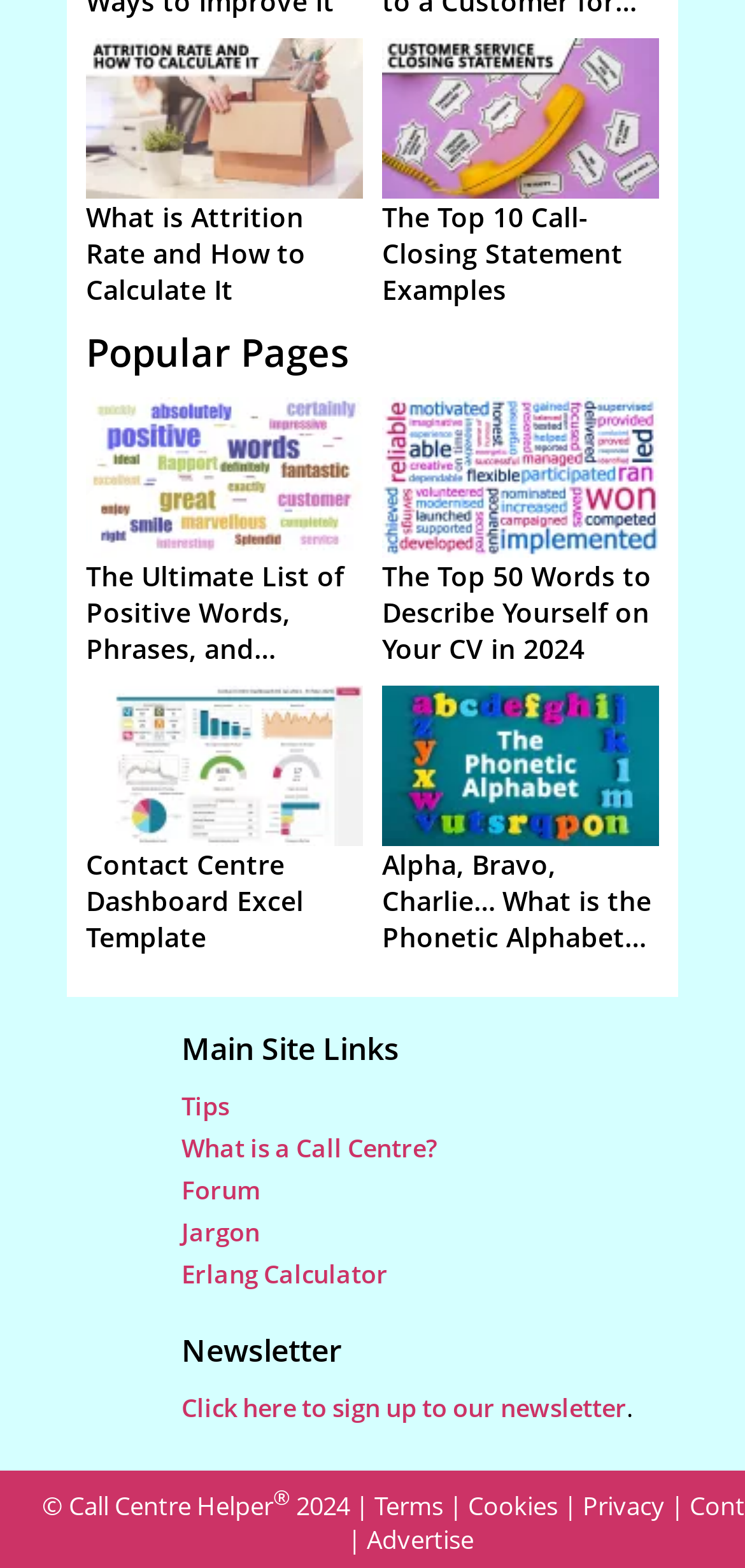Can you determine the bounding box coordinates of the area that needs to be clicked to fulfill the following instruction: "Click on the link to learn about attrition rate"?

[0.115, 0.106, 0.487, 0.133]